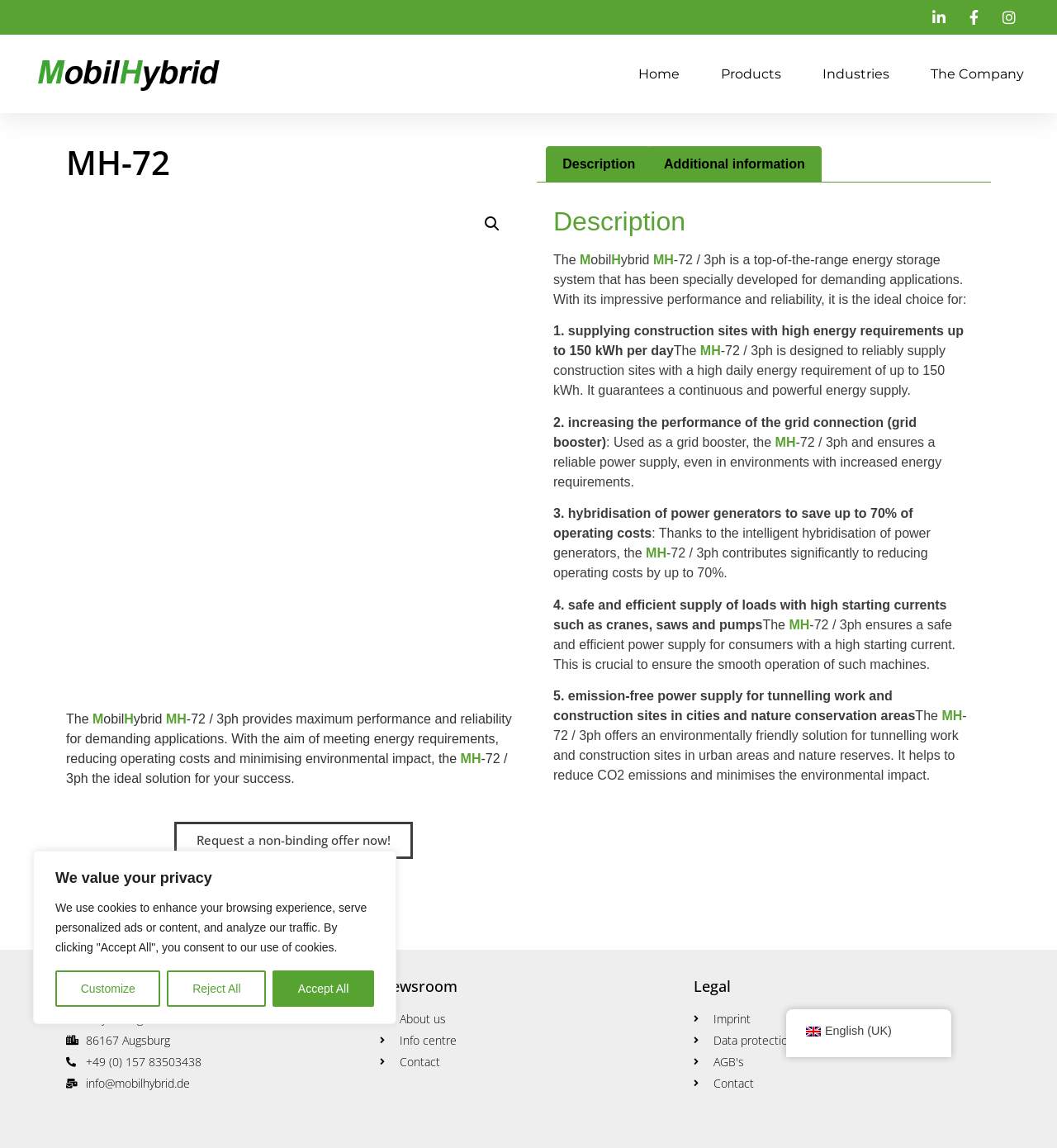Please identify the bounding box coordinates of the element I need to click to follow this instruction: "Visit Home".

None